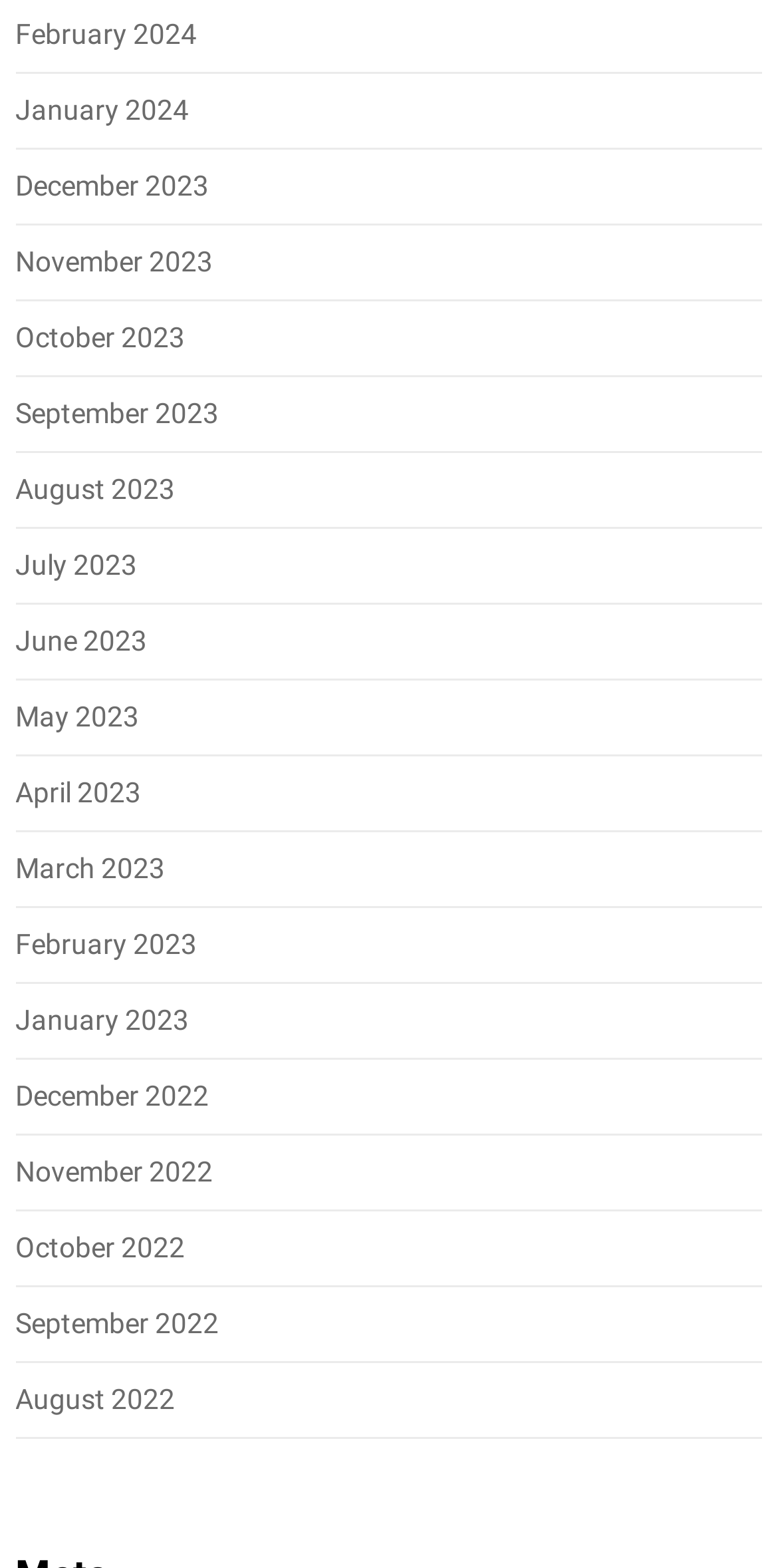How many months are listed in 2023?
Relying on the image, give a concise answer in one word or a brief phrase.

12